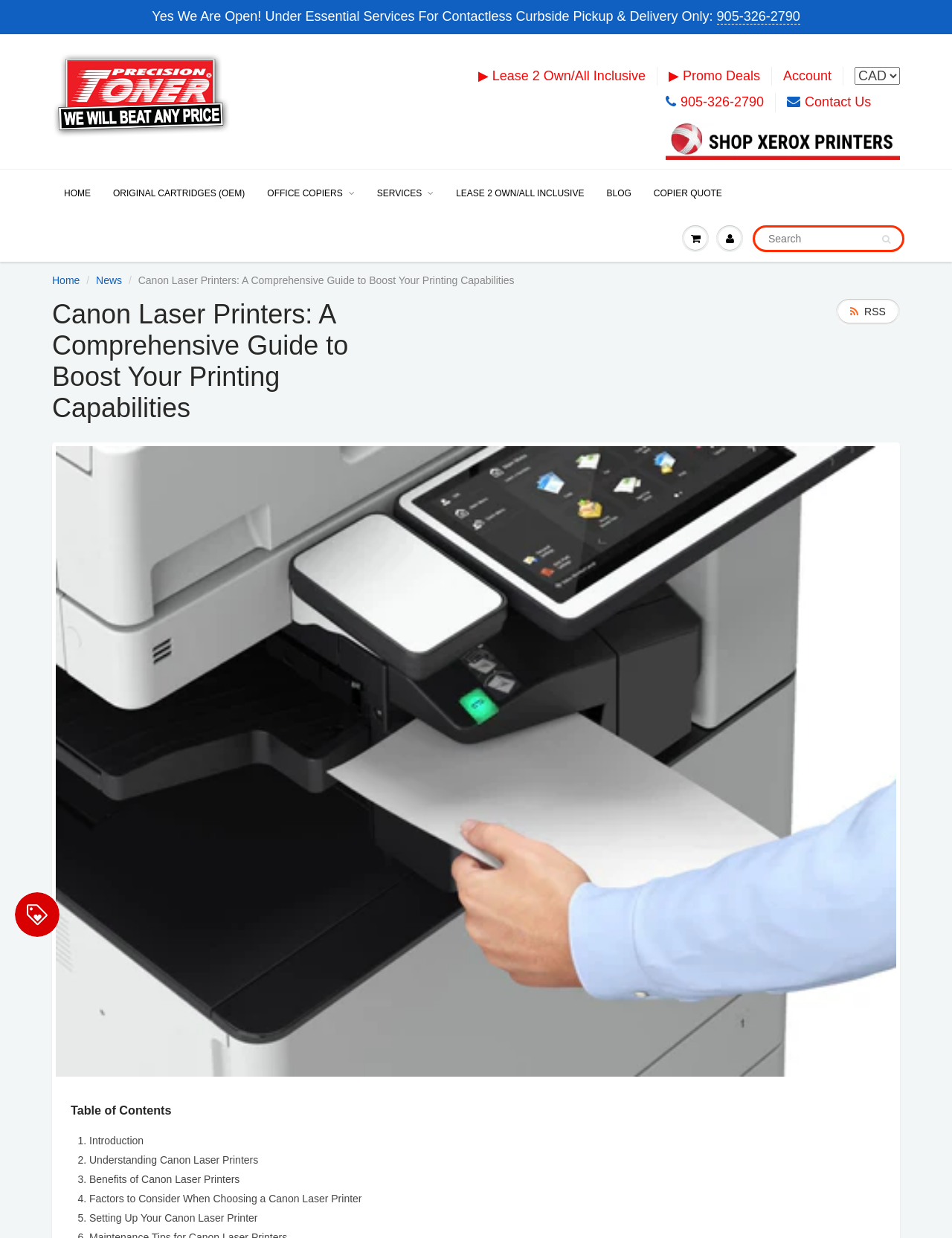What is the phone number for contactless curbside pickup and delivery?
Answer the question based on the image using a single word or a brief phrase.

905-326-2790